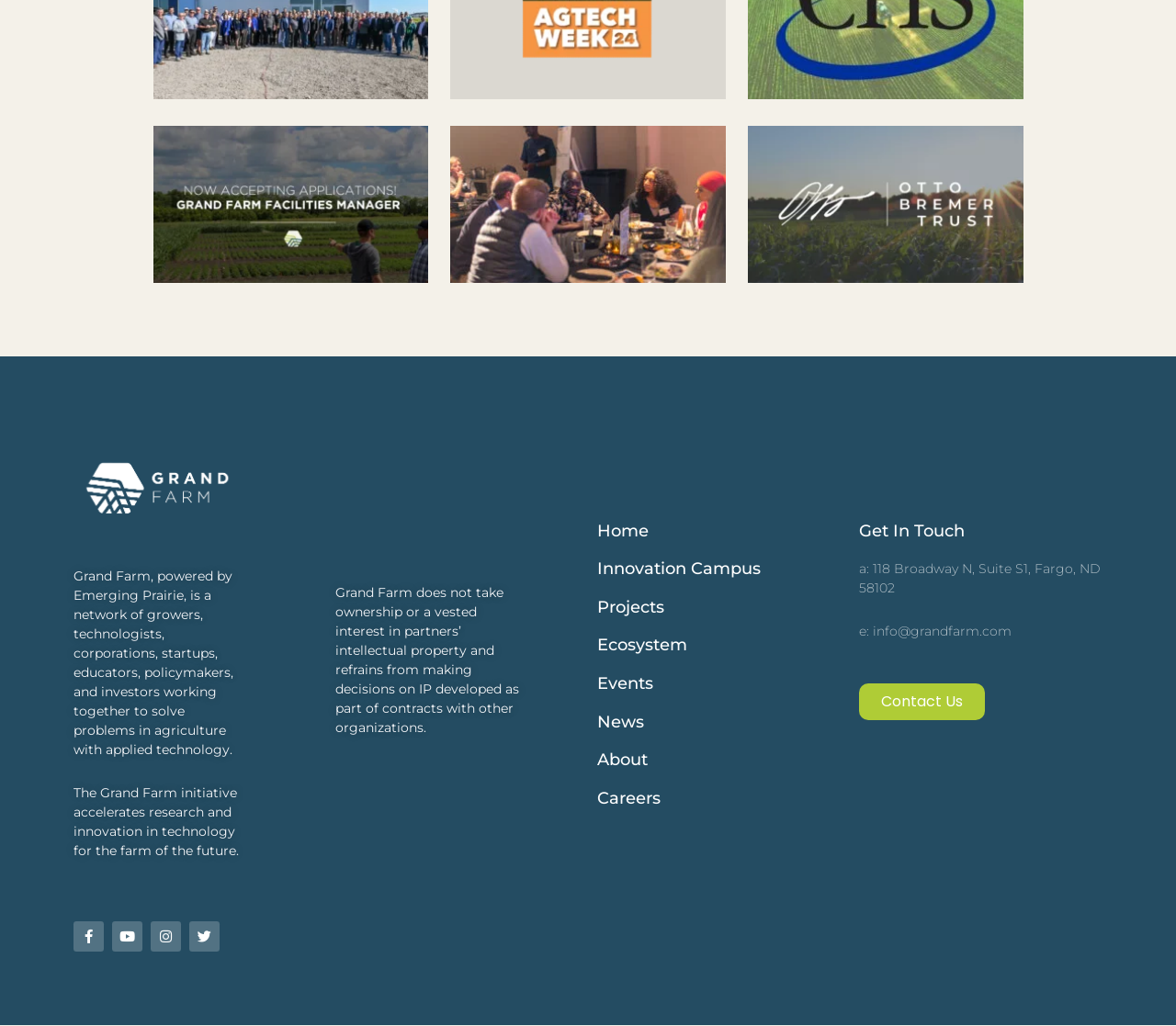Please determine the bounding box coordinates for the element with the description: "Contact Us".

[0.73, 0.666, 0.838, 0.702]